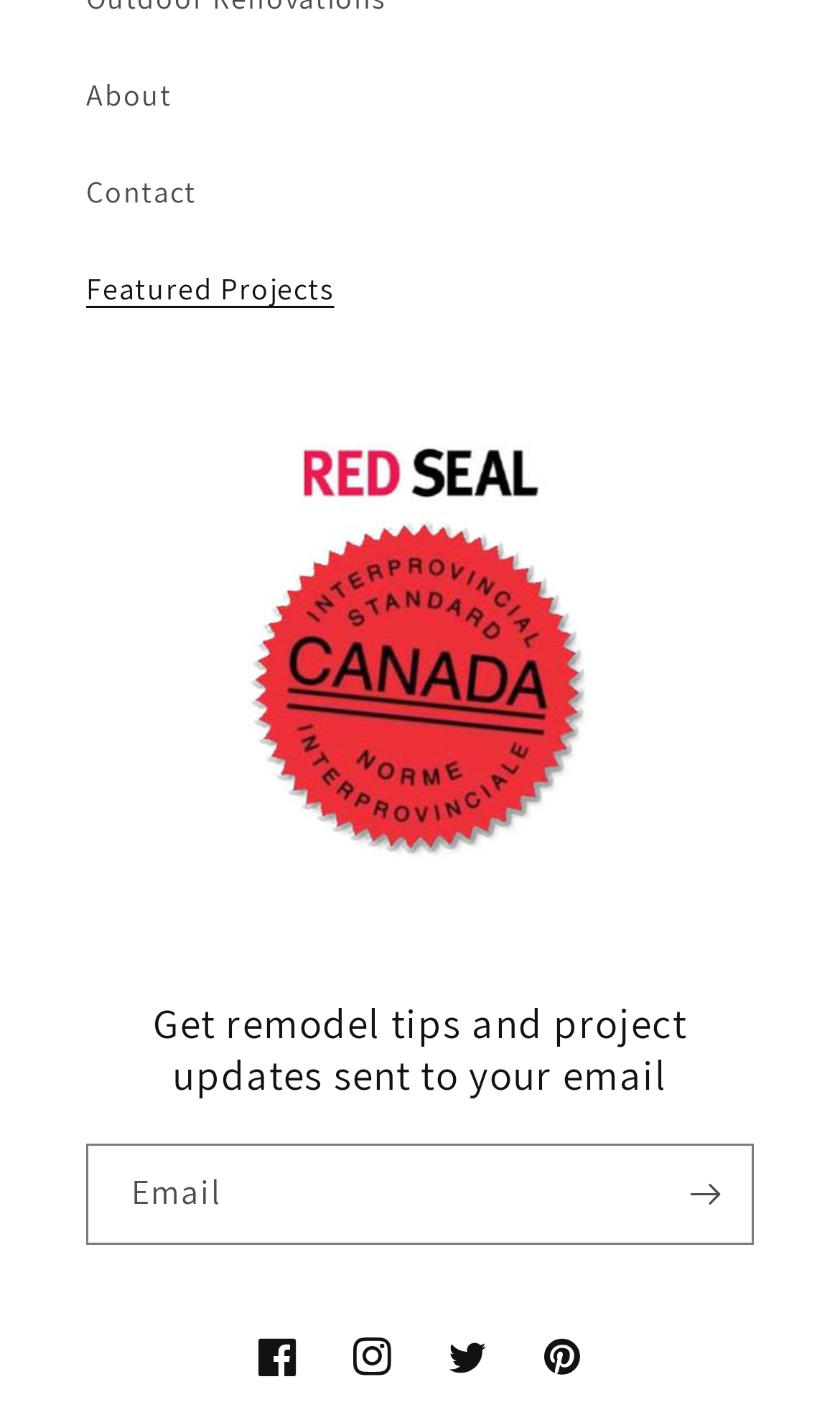Could you indicate the bounding box coordinates of the region to click in order to complete this instruction: "Visit Facebook page".

[0.274, 0.922, 0.387, 0.989]